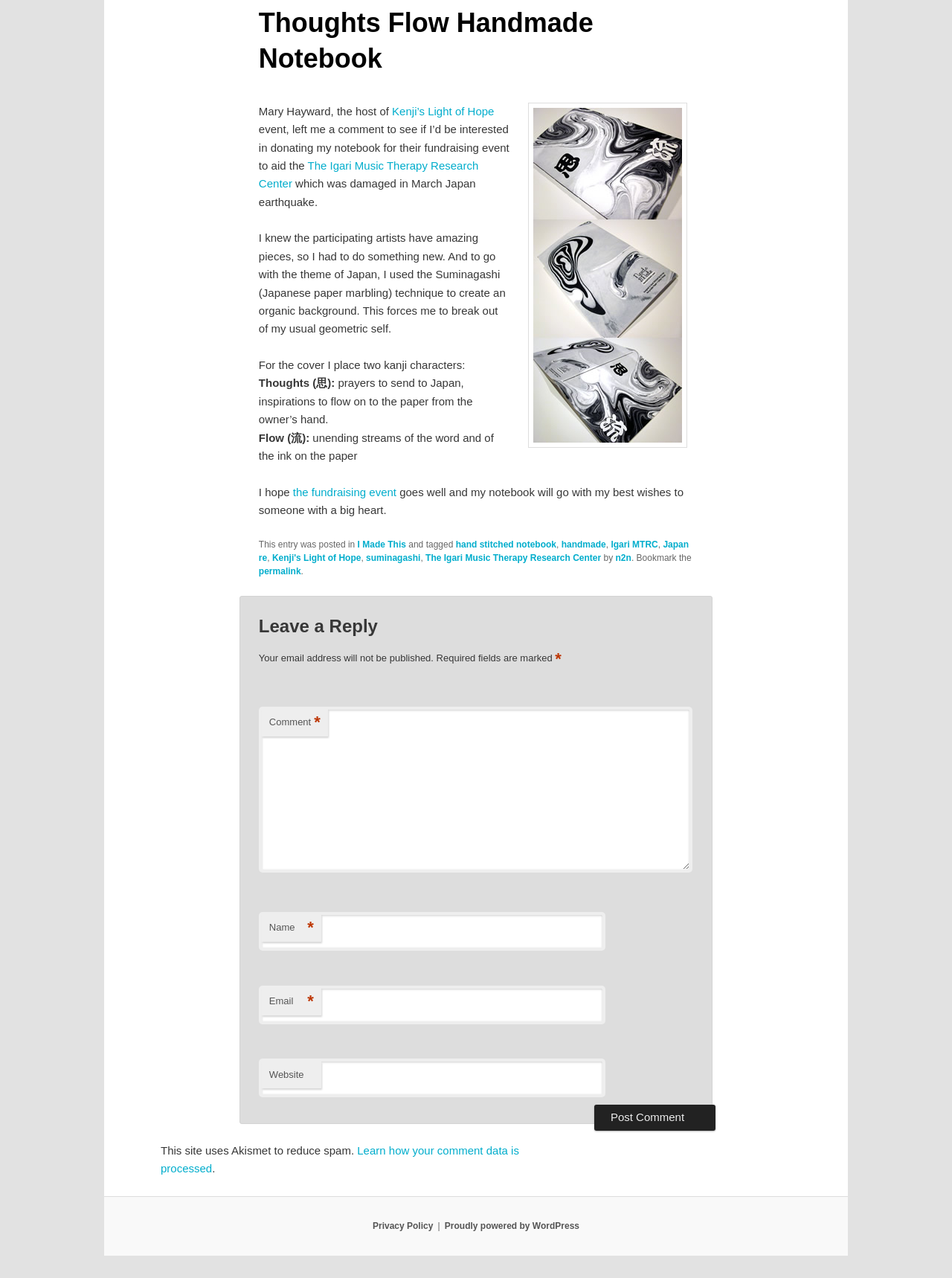Bounding box coordinates are to be given in the format (top-left x, top-left y, bottom-right x, bottom-right y). All values must be floating point numbers between 0 and 1. Provide the bounding box coordinate for the UI element described as: handmade

[0.59, 0.422, 0.636, 0.43]